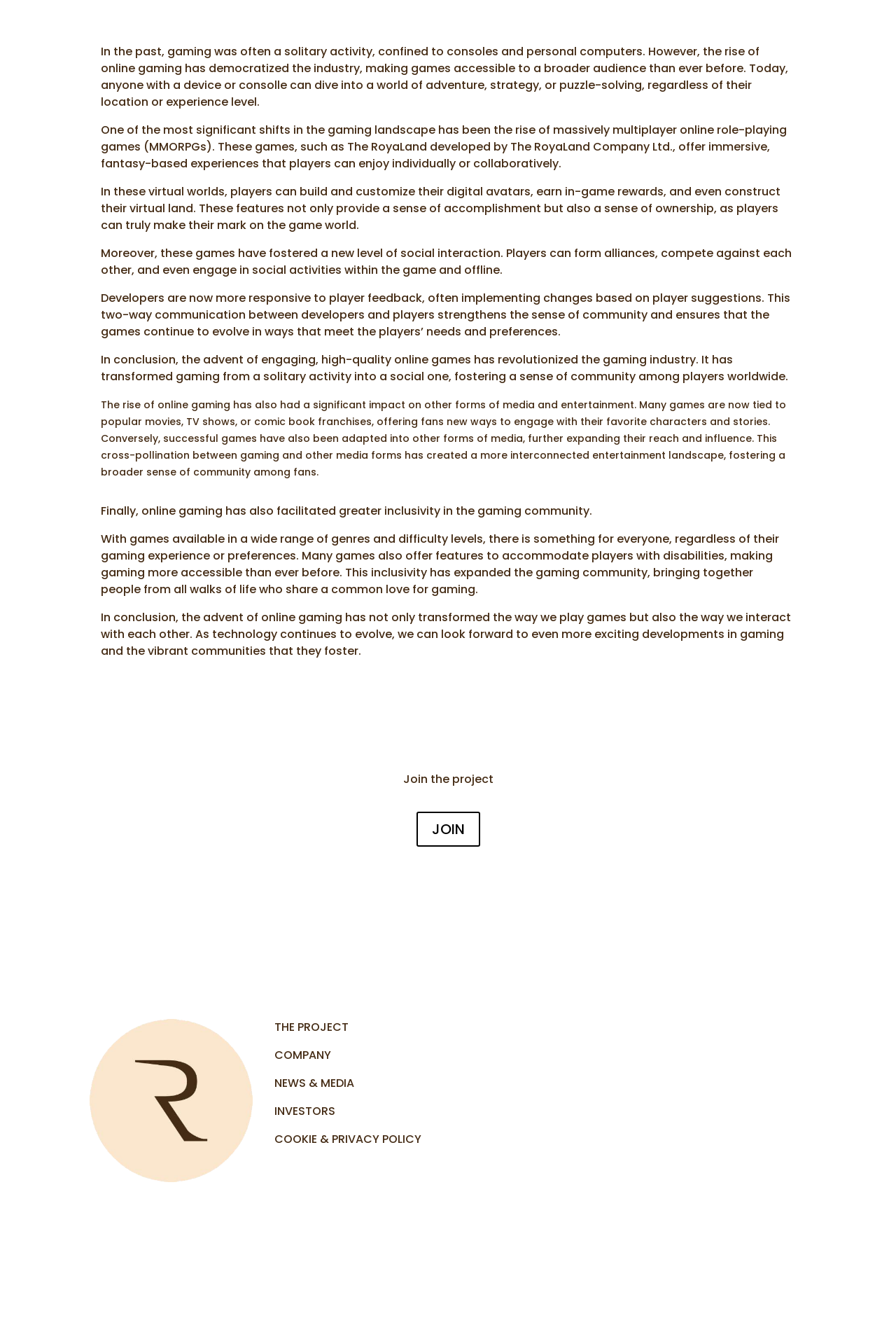What is the purpose of the 'Join the project' section?
Please answer using one word or phrase, based on the screenshot.

To invite users to join